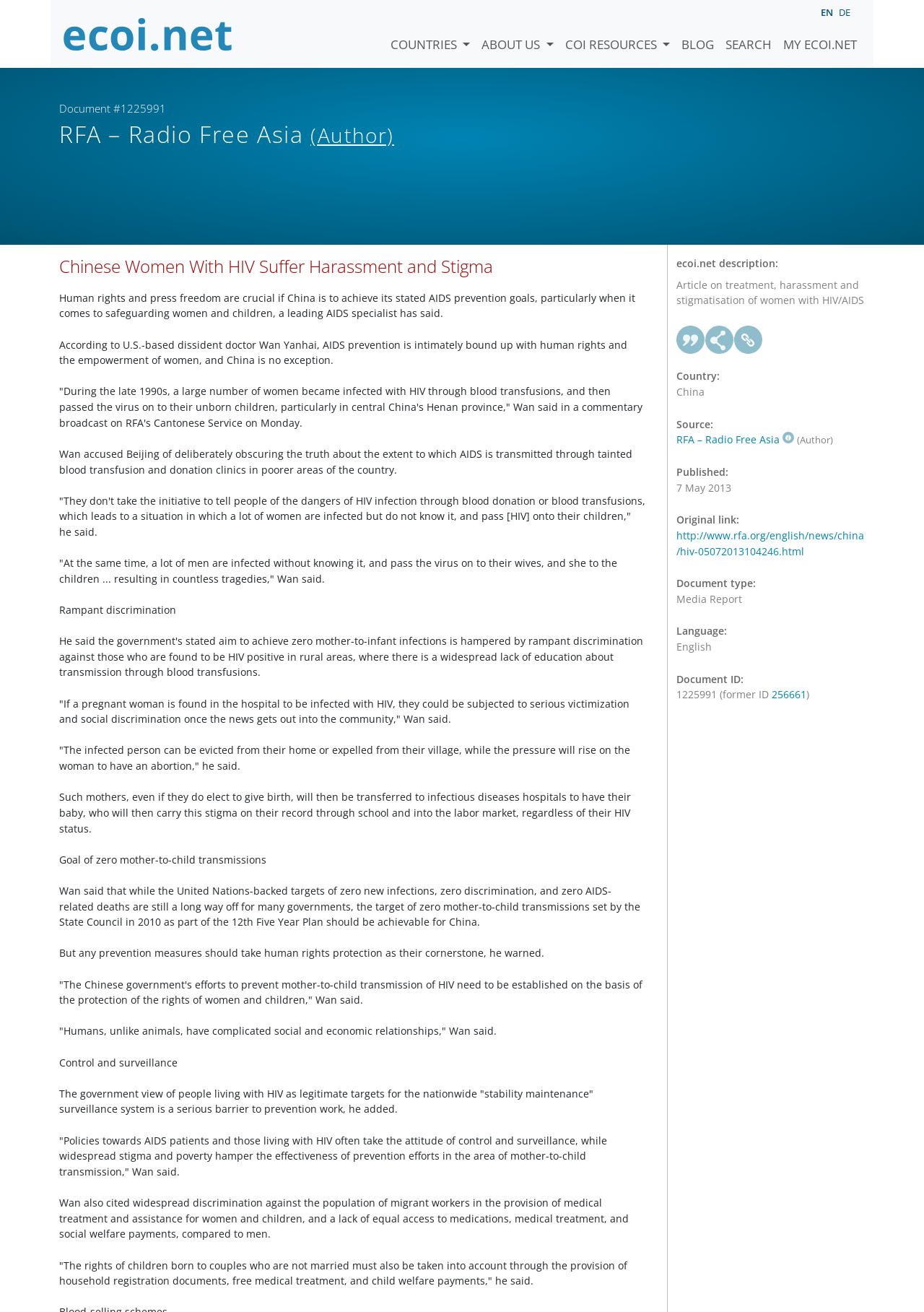Locate the bounding box coordinates of the clickable part needed for the task: "Search for related information".

[0.779, 0.011, 0.841, 0.041]